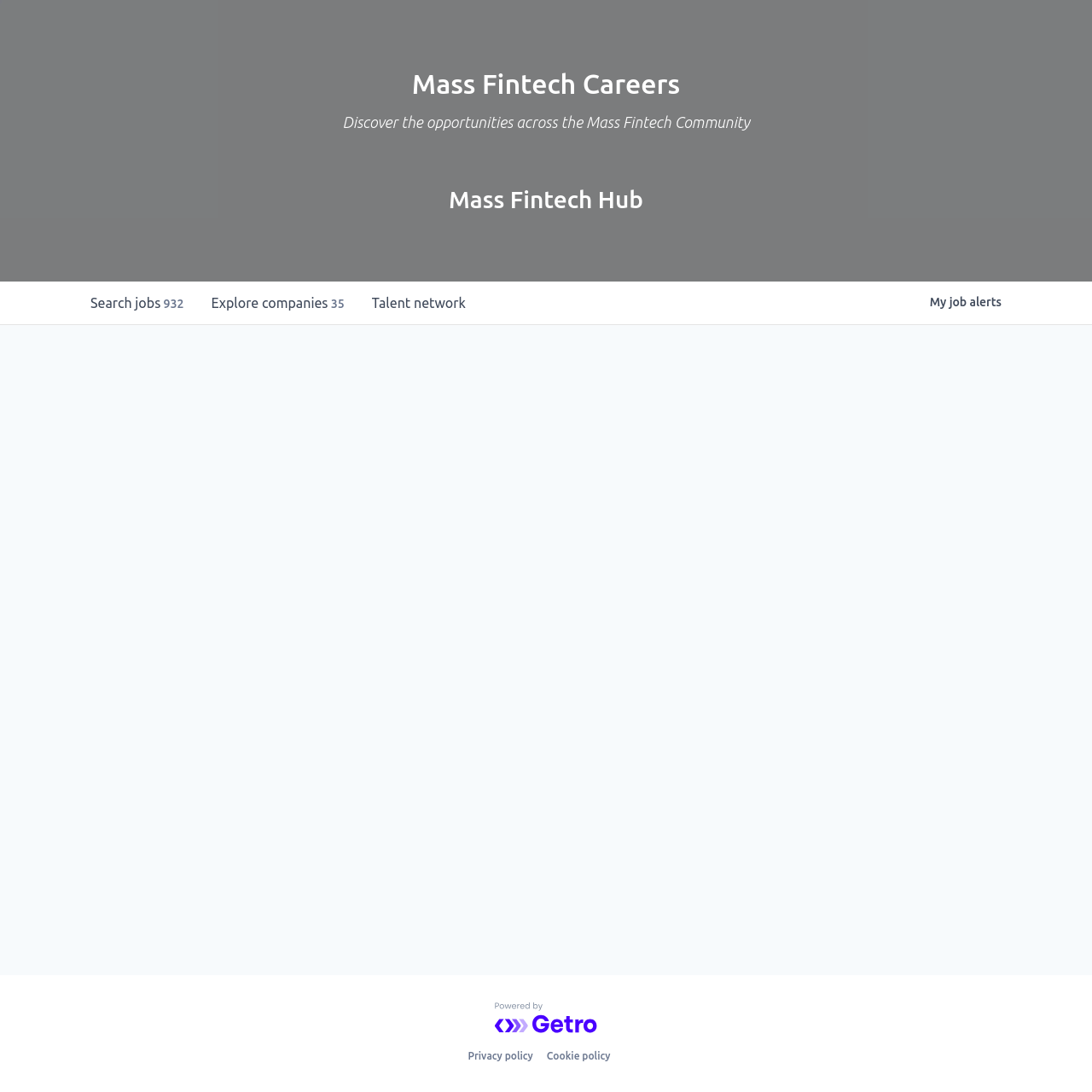Please determine the bounding box coordinates, formatted as (top-left x, top-left y, bottom-right x, bottom-right y), with all values as floating point numbers between 0 and 1. Identify the bounding box of the region described as: Privacy policy

[0.429, 0.959, 0.488, 0.975]